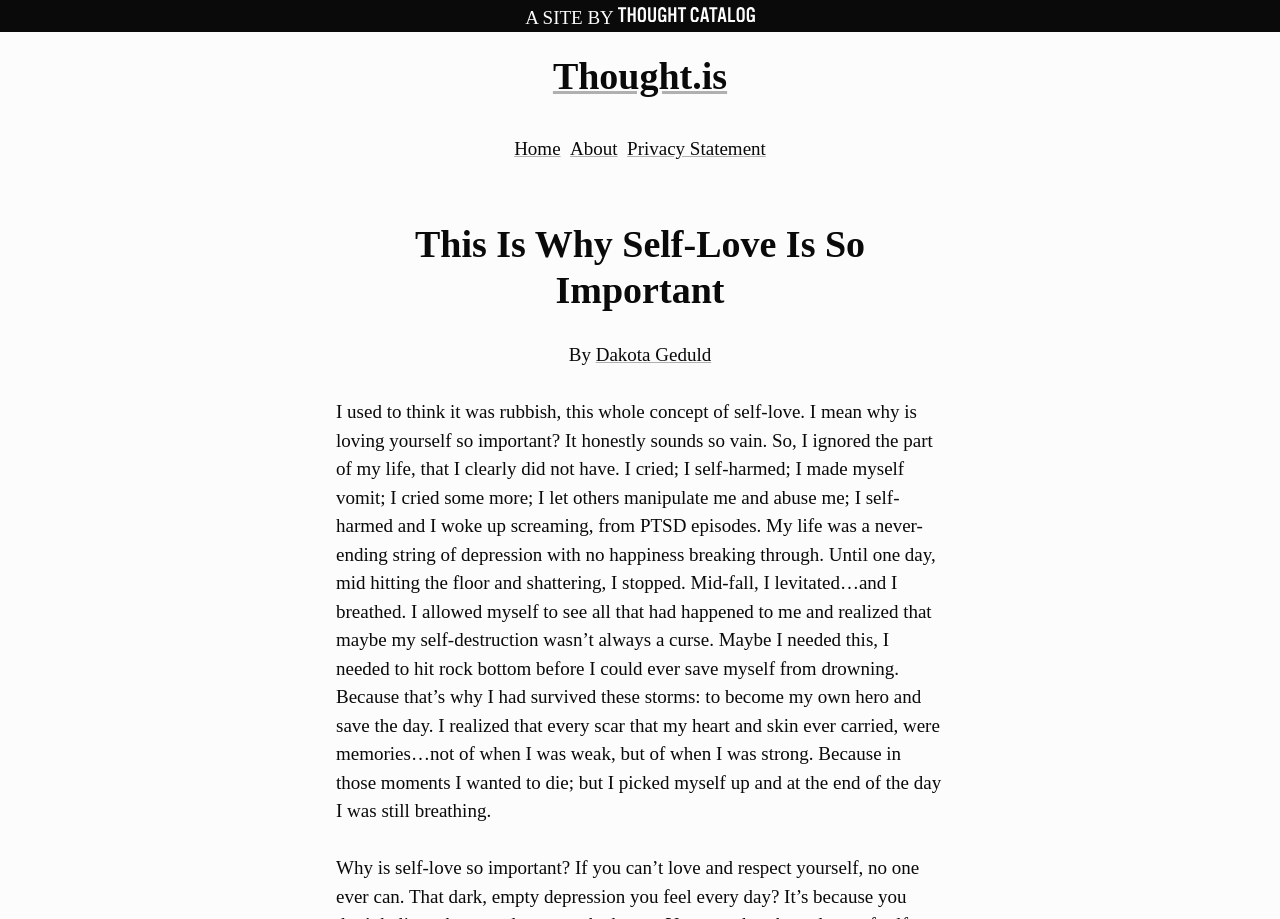Determine the bounding box coordinates for the HTML element mentioned in the following description: "Thought.is". The coordinates should be a list of four floats ranging from 0 to 1, represented as [left, top, right, bottom].

[0.432, 0.06, 0.568, 0.106]